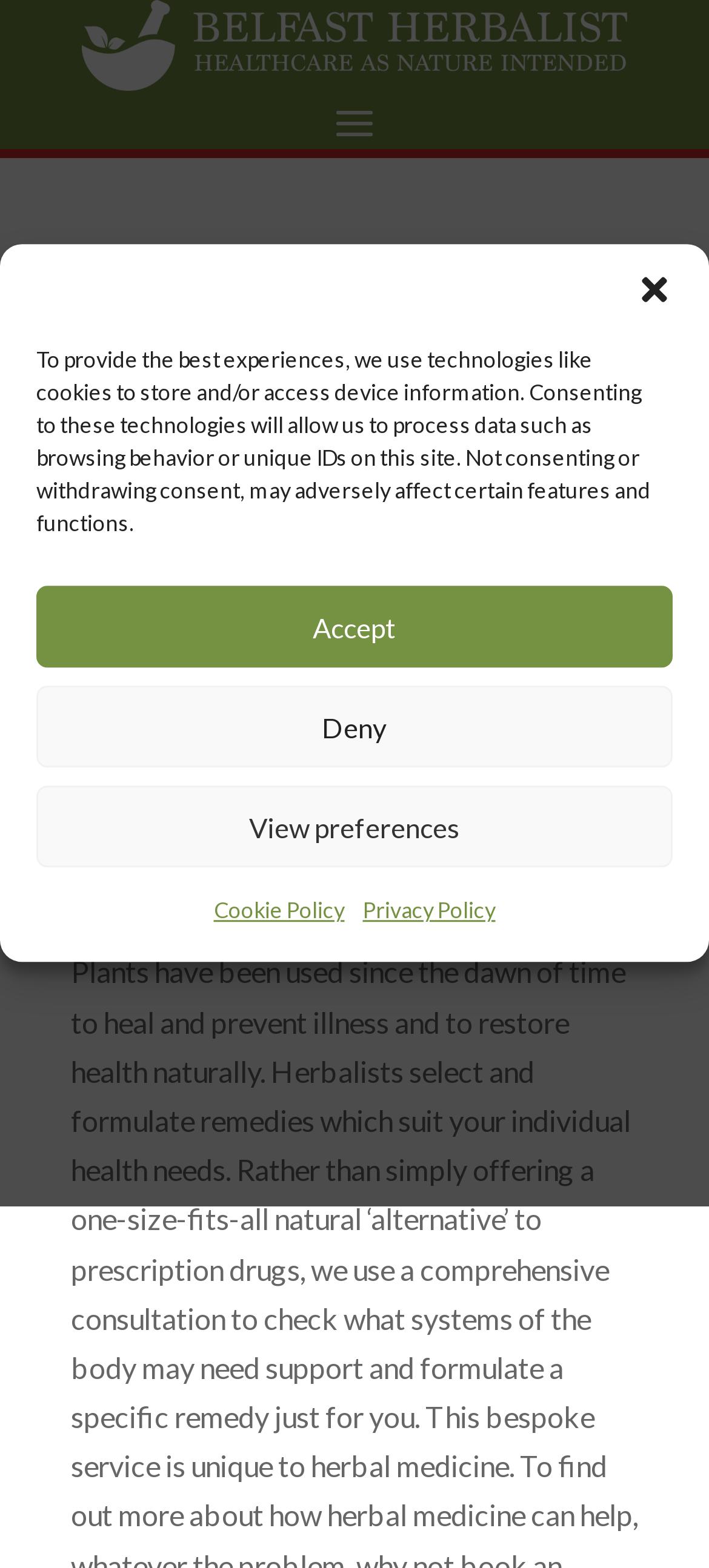Detail the various sections and features of the webpage.

The webpage is about the Belfast Herbalist website, featuring a traditional herbalist and registered naturopath available for private consultation. At the top of the page, there is a white logo of Belfast Herbalist, spanning almost the entire width of the page. Below the logo, there are three headings in a row, with the first two being identical, stating "Welcome to the Belfast Herbalist website". The third heading introduces the herbalist, mentioning their profession and availability for private consultation.

On the page, there is a prominent dialog box for managing cookie consent, which appears near the top of the page, taking up about half of the screen width. The dialog box contains a message explaining the use of cookies and technologies to store and access device information. There are four buttons within the dialog box: "Close dialog", "Accept", "Deny", and "View preferences". Additionally, there are two links, "Cookie Policy" and "Privacy Policy", placed below the buttons.

There is no other notable content on the page, aside from the logo, headings, and the cookie consent dialog box.